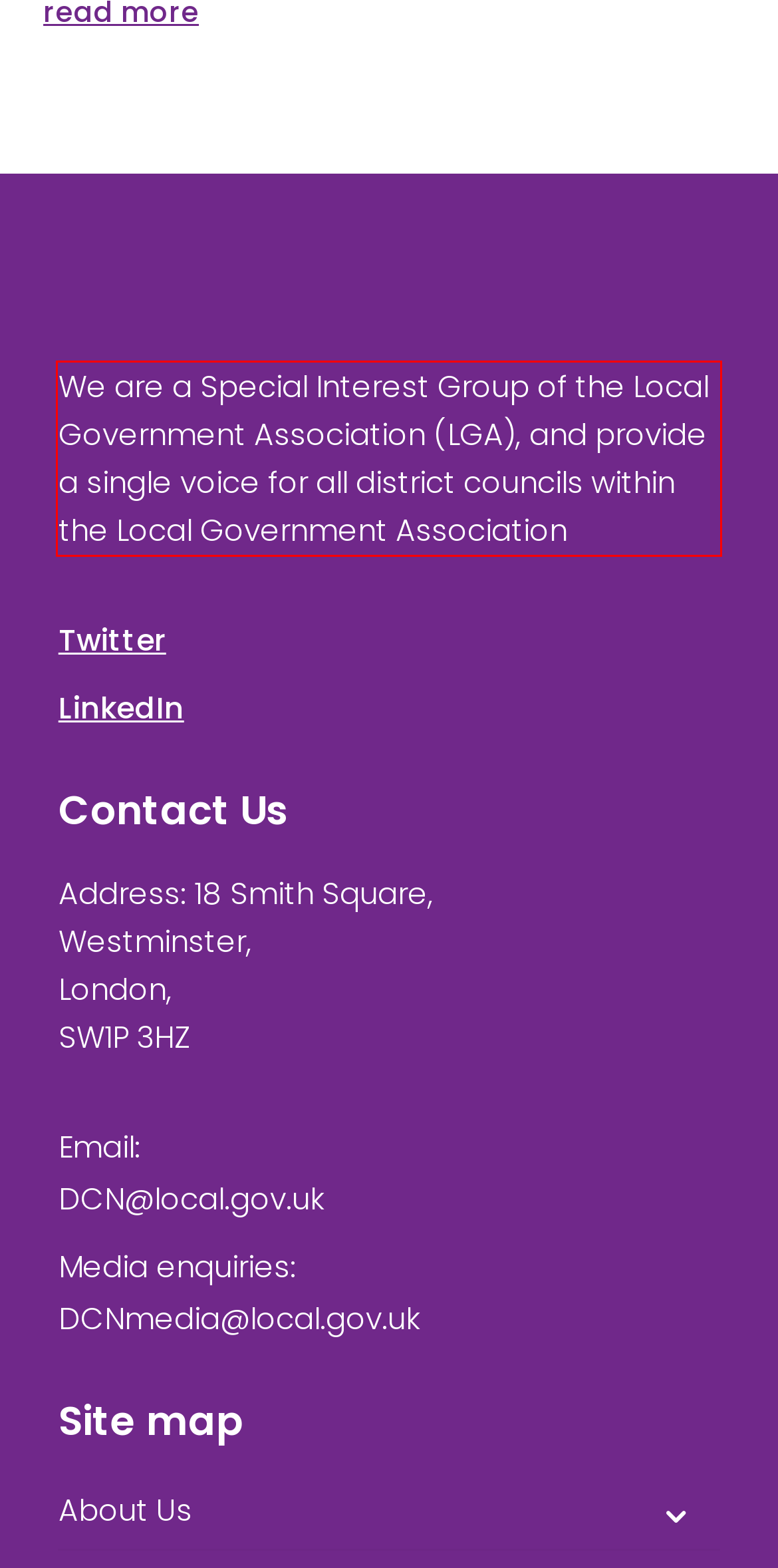You are looking at a screenshot of a webpage with a red rectangle bounding box. Use OCR to identify and extract the text content found inside this red bounding box.

We are a Special Interest Group of the Local Government Association (LGA), and provide a single voice for all district councils within the Local Government Association